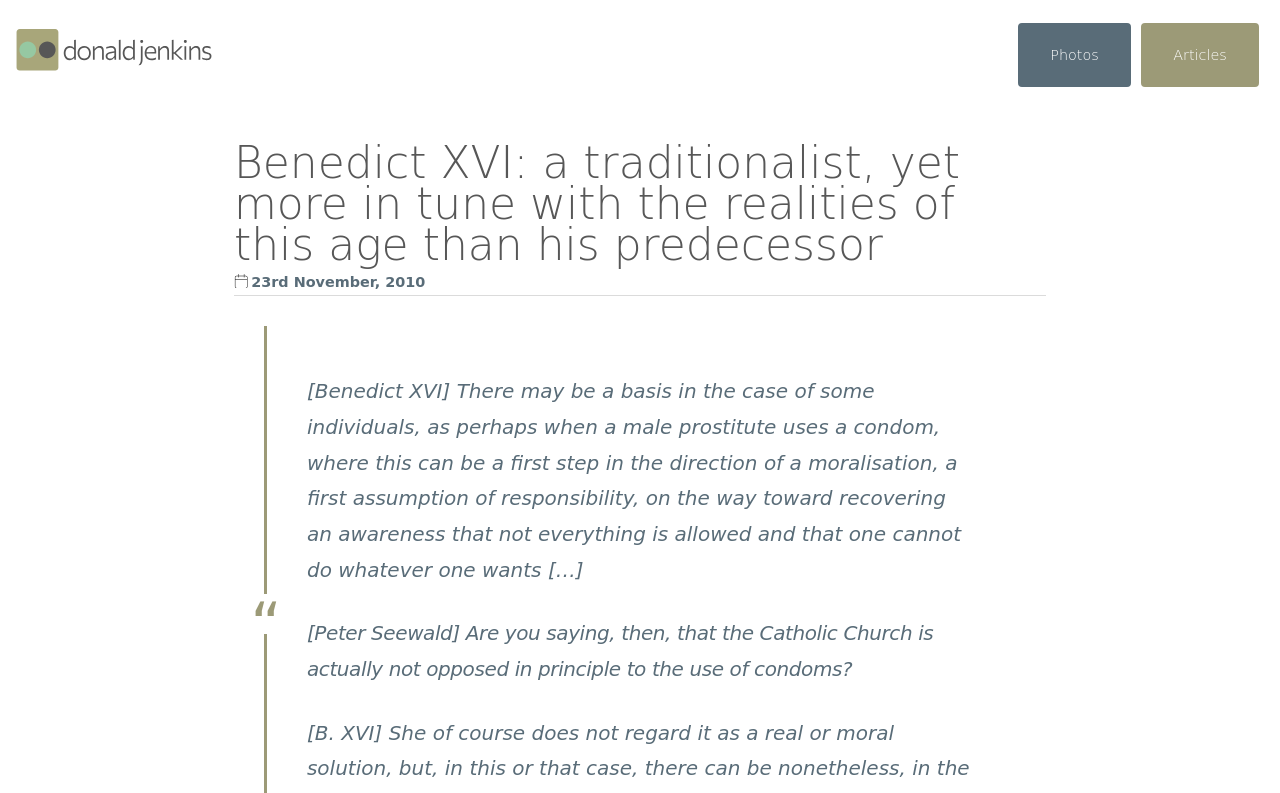Your task is to find and give the main heading text of the webpage.

Benedict XVI: a traditionalist, yet more in tune with the realities of this age than his predecessor